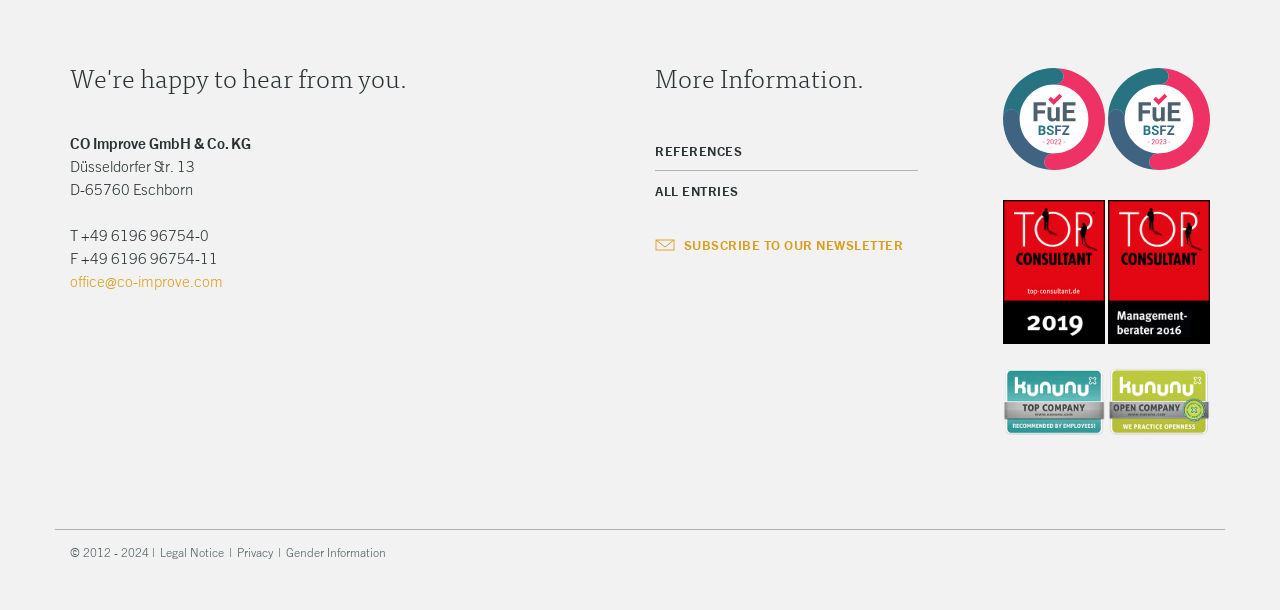What is the phone number?
Based on the screenshot, provide your answer in one word or phrase.

+49 6196 96754-0